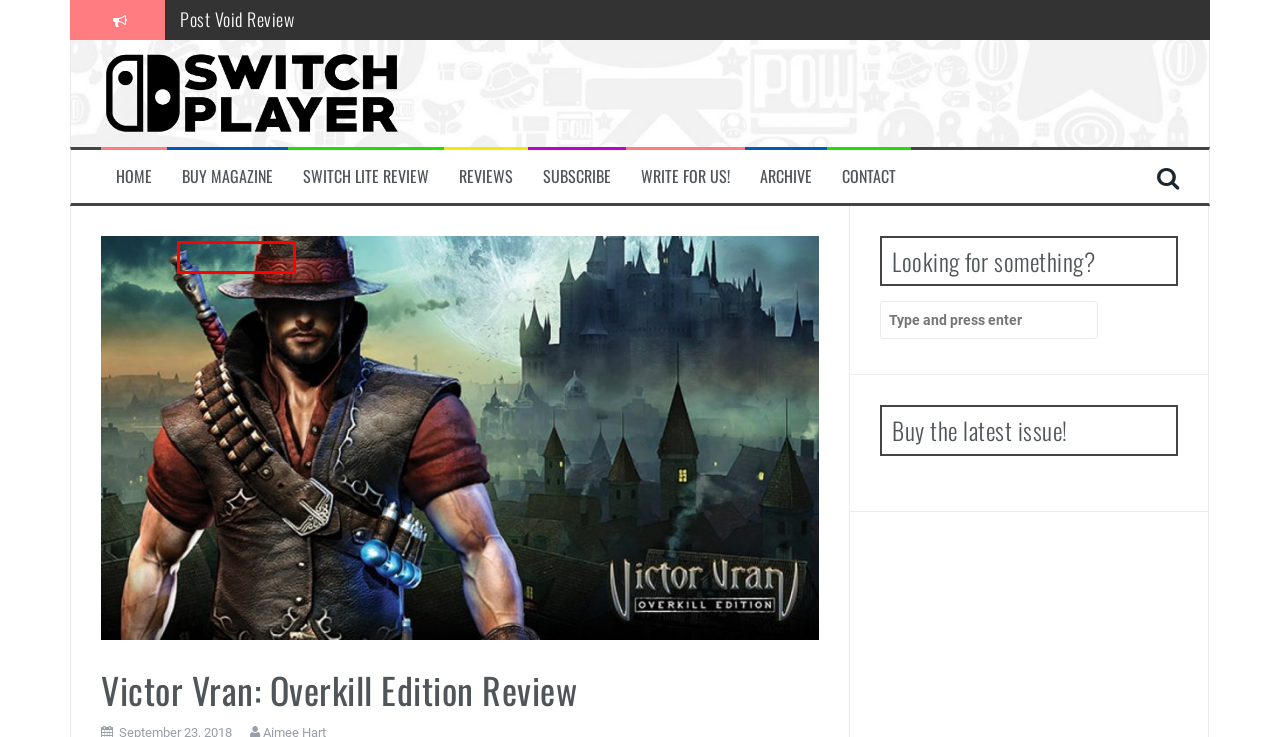Given a screenshot of a webpage with a red bounding box highlighting a UI element, choose the description that best corresponds to the new webpage after clicking the element within the red bounding box. Here are your options:
A. Bayonetta Origins: Cereza and the Lost Demon Review | Switch Player
B. Minecraft Legends Review | Switch Player
C. Contact | Switch Player
D. Atelier Ryza 3: Alchemist of the End & the Secret Key Review | Switch Player
E. Write for us! | Switch Player
F. The Legend of Zelda: Tears of the Kingdom Review | Switch Player
G. Post Void Review | Switch Player
H. News | Switch Player

F